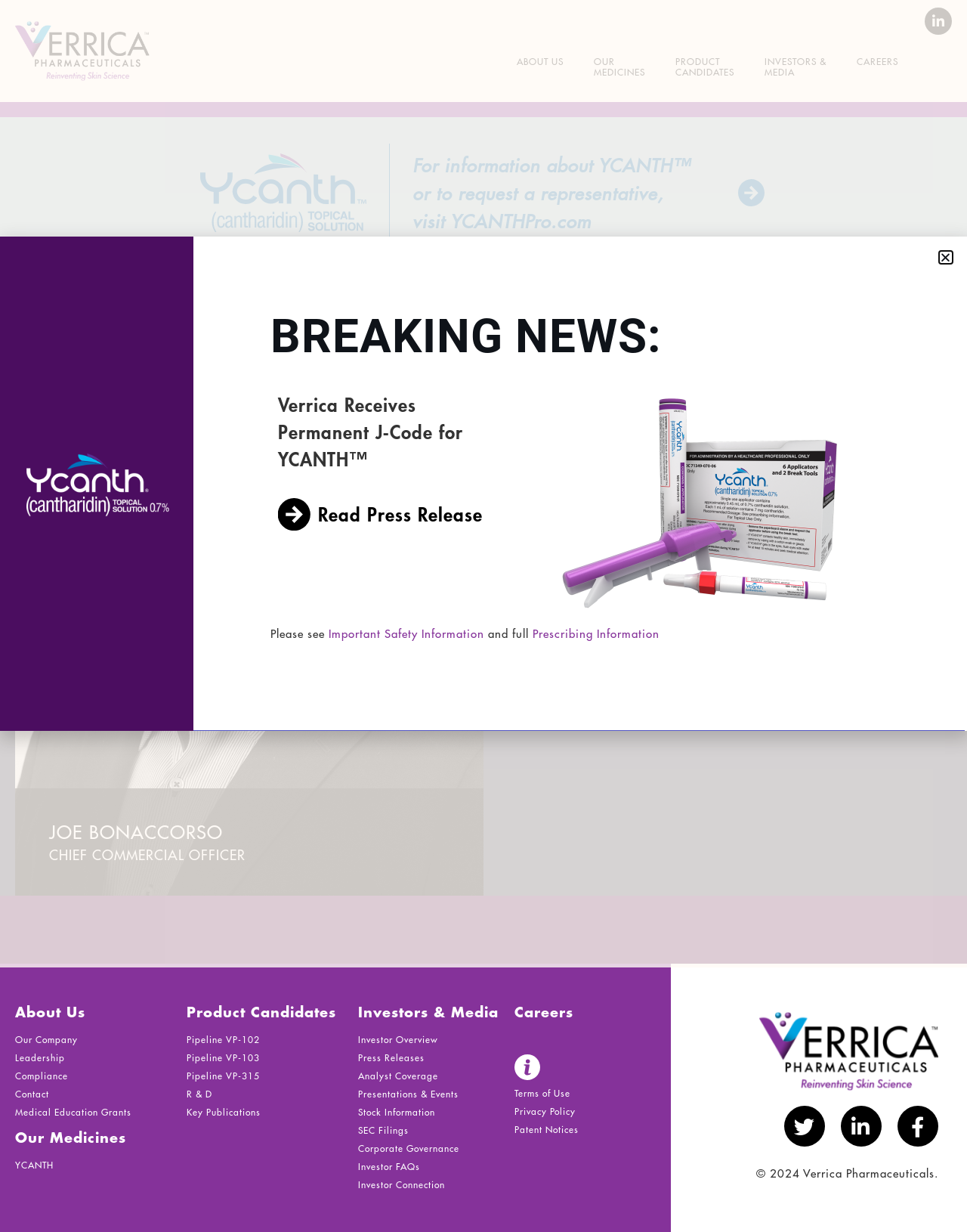Identify the bounding box coordinates of the element to click to follow this instruction: 'Go to CAREERS'. Ensure the coordinates are four float values between 0 and 1, provided as [left, top, right, bottom].

[0.87, 0.04, 0.945, 0.083]